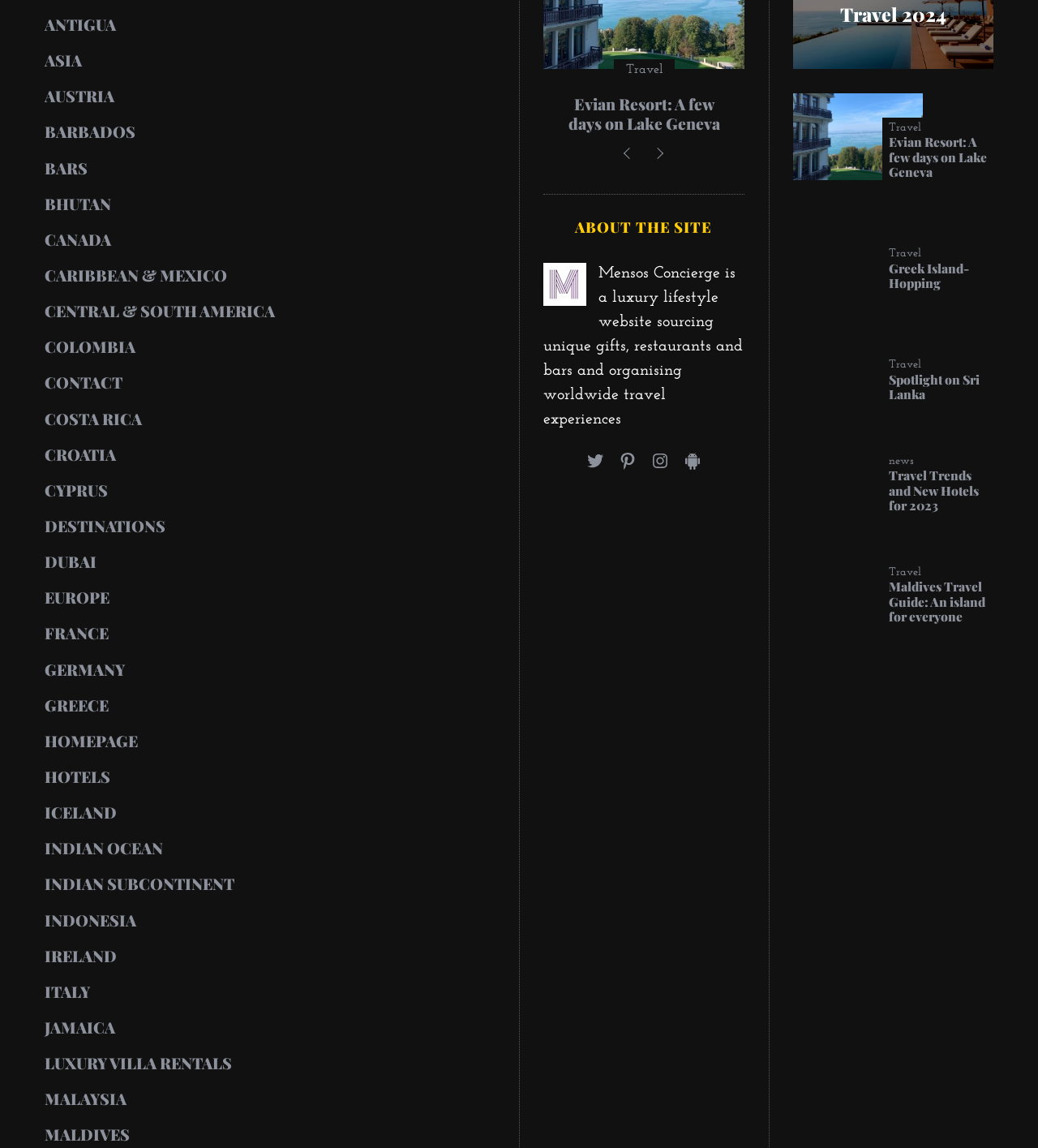Locate the coordinates of the bounding box for the clickable region that fulfills this instruction: "Explore the 'Travel' section".

[0.399, 0.052, 0.458, 0.07]